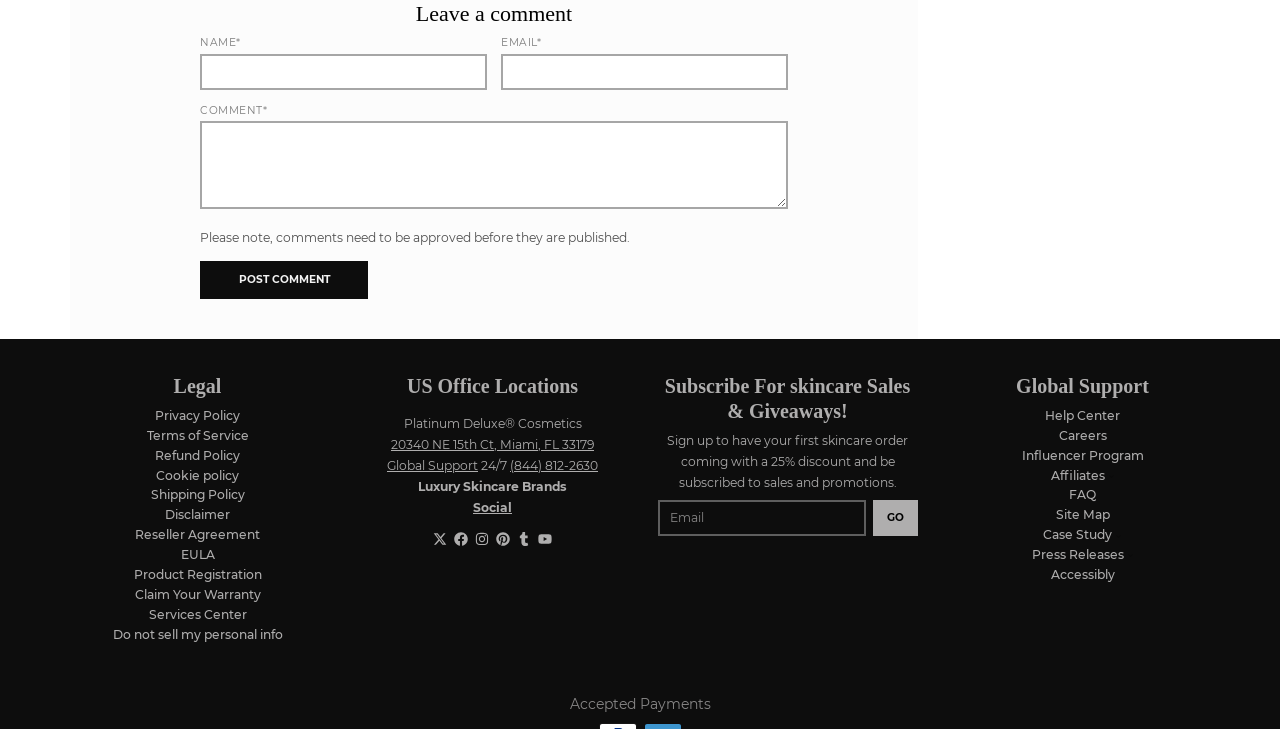Please reply to the following question with a single word or a short phrase:
What is the phone number for Global Support?

(844) 812-2630